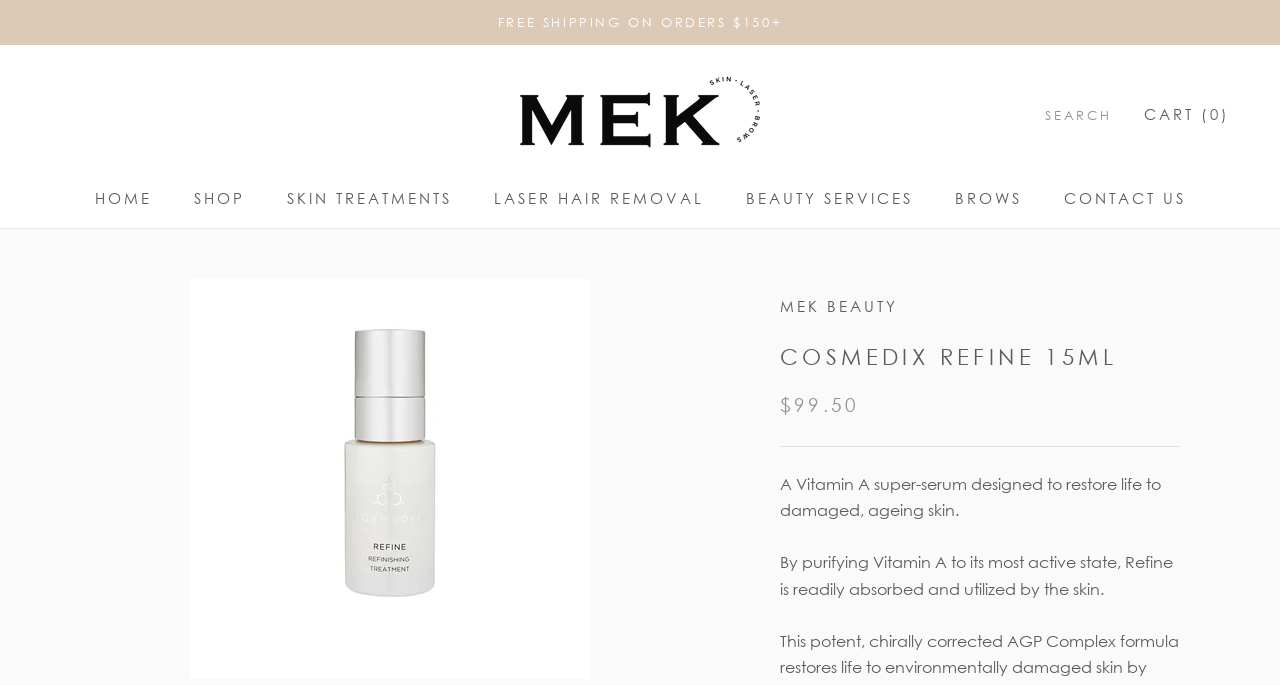Examine the image and give a thorough answer to the following question:
Are there multiple images on the product page?

I observed two images on the product page, one labeled 'Mek Beauty - Cosmedix Refine 15ml' and another labeled 'Cosmedix Refine 15ml', which suggests that the website provides multiple visual representations of the product.